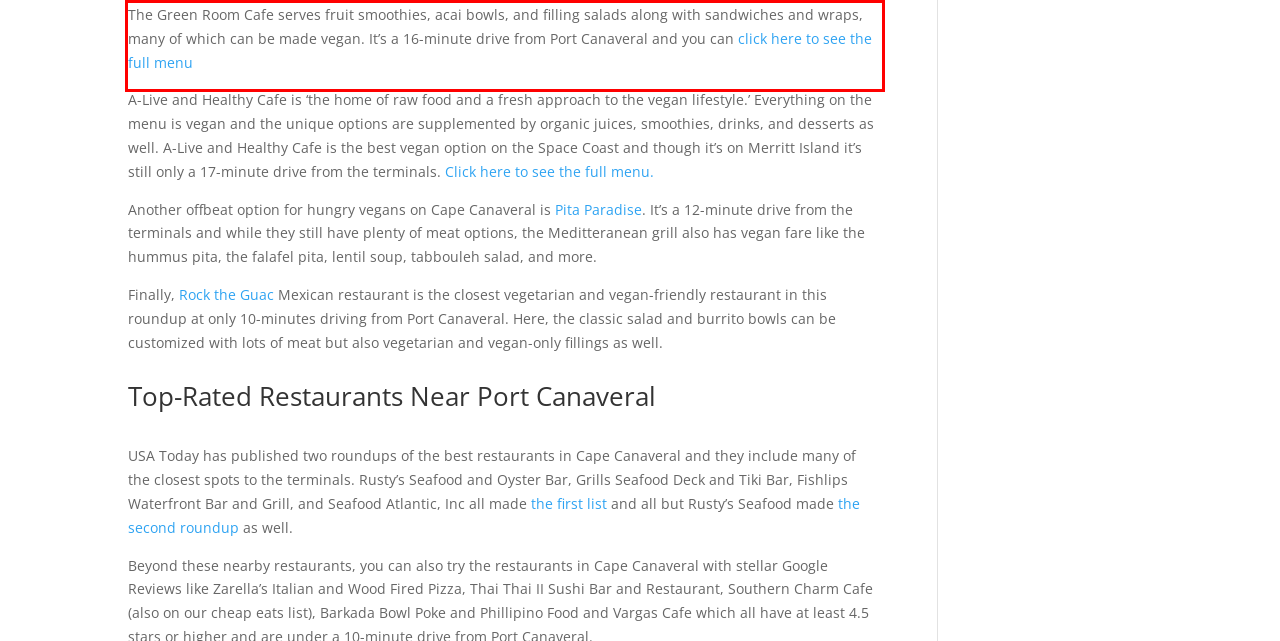Locate the red bounding box in the provided webpage screenshot and use OCR to determine the text content inside it.

The Green Room Cafe serves fruit smoothies, acai bowls, and filling salads along with sandwiches and wraps, many of which can be made vegan. It’s a 16-minute drive from Port Canaveral and you can click here to see the full menu